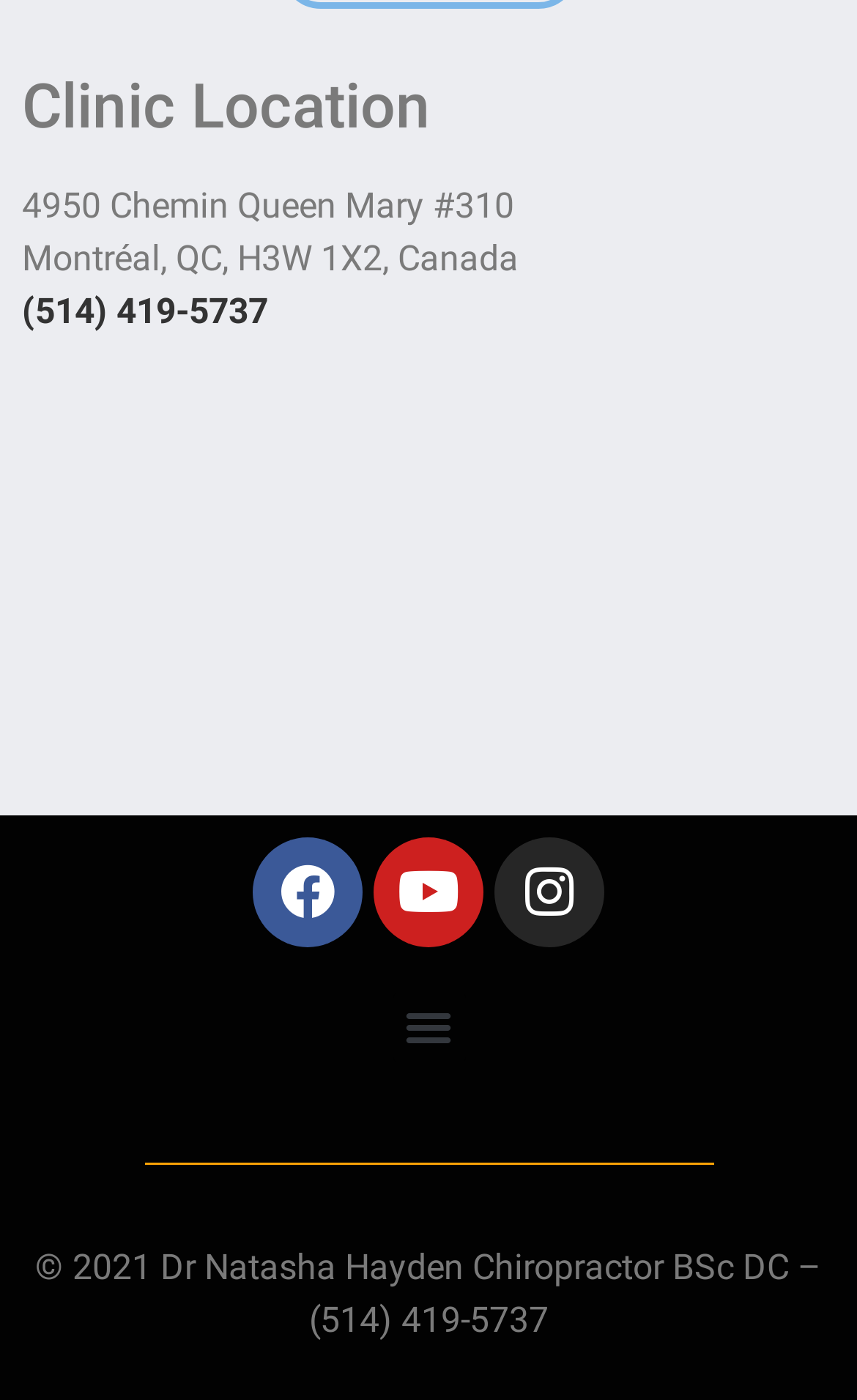Answer the question briefly using a single word or phrase: 
What is the clinic's address?

4950 Chemin Queen Mary #310